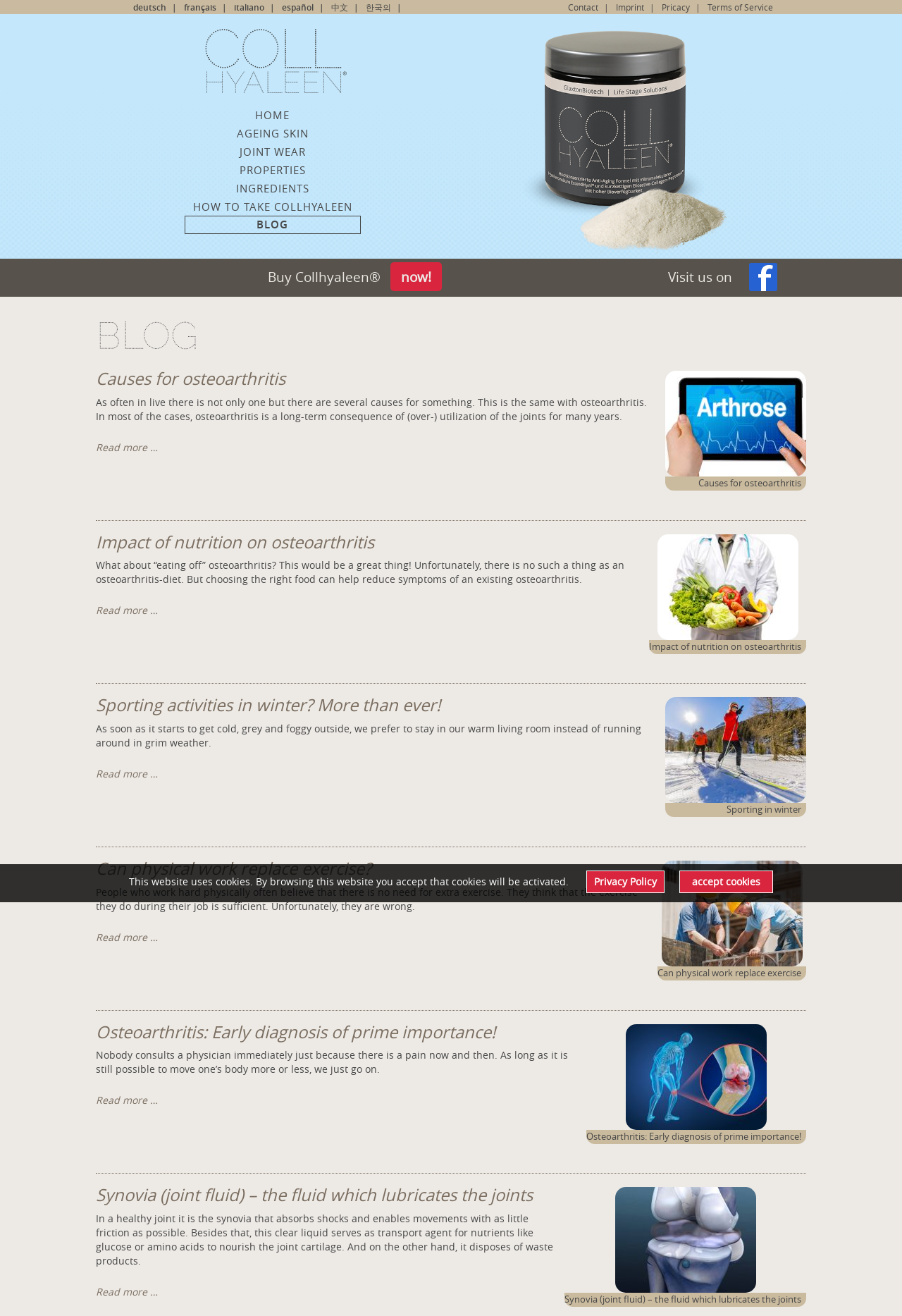Determine the bounding box coordinates of the clickable region to execute the instruction: "Visit us on". The coordinates should be four float numbers between 0 and 1, denoted as [left, top, right, bottom].

[0.822, 0.204, 0.869, 0.217]